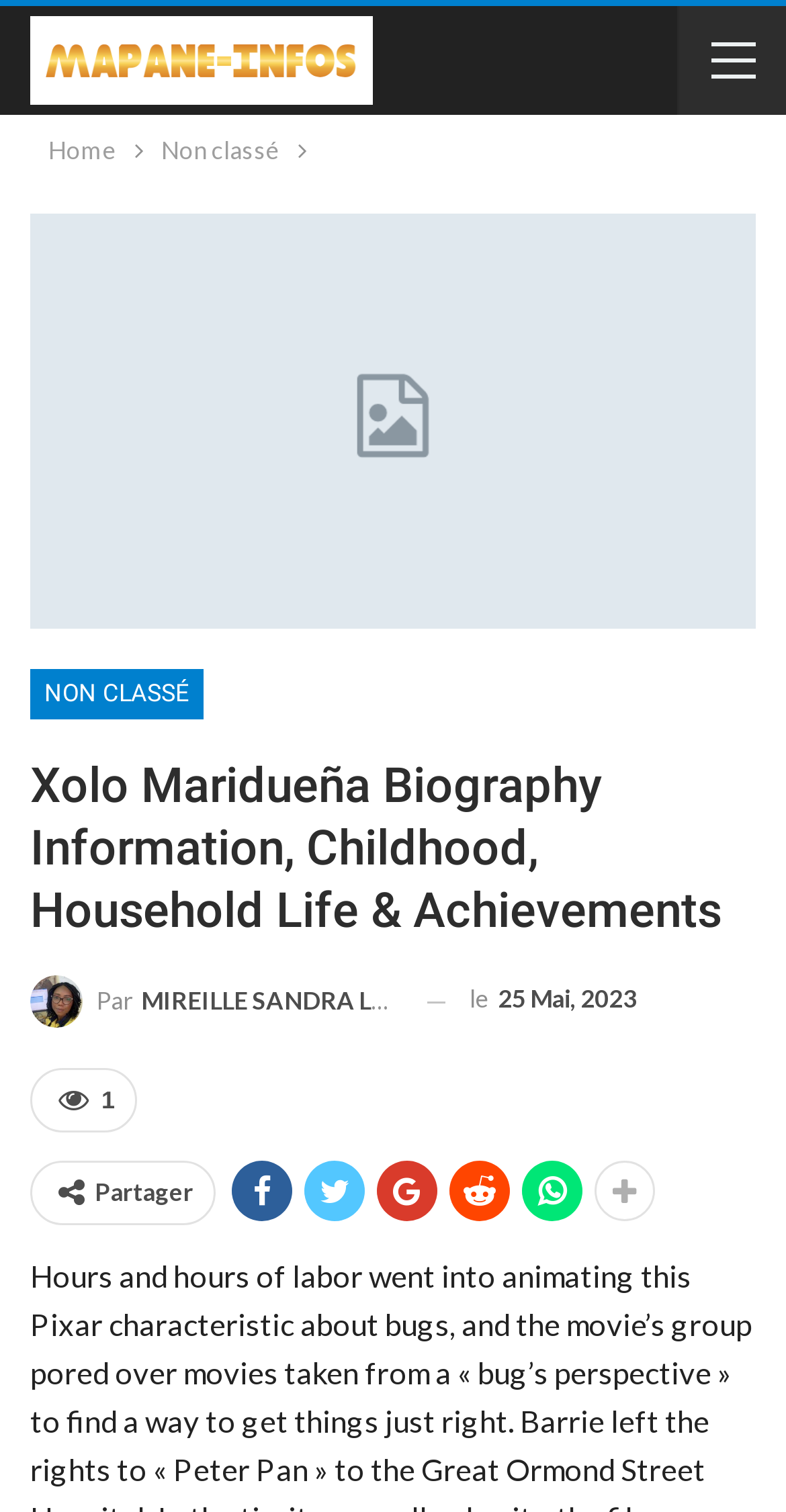Using the format (top-left x, top-left y, bottom-right x, bottom-right y), provide the bounding box coordinates for the described UI element. All values should be floating point numbers between 0 and 1: Home

[0.062, 0.085, 0.149, 0.115]